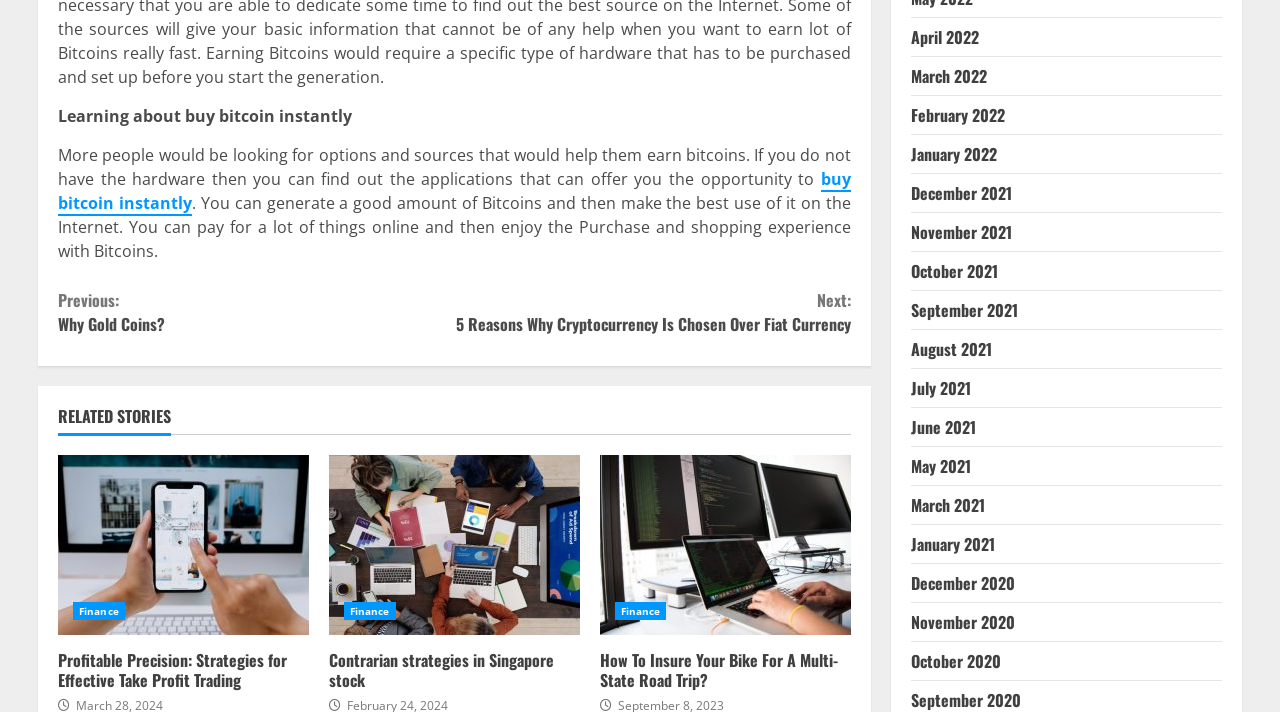What is the topic of the current article?
Please respond to the question thoroughly and include all relevant details.

The topic of the current article can be determined by reading the static text at the top of the webpage, which says 'Learning about buy bitcoin instantly'. This suggests that the article is about buying bitcoin instantly.